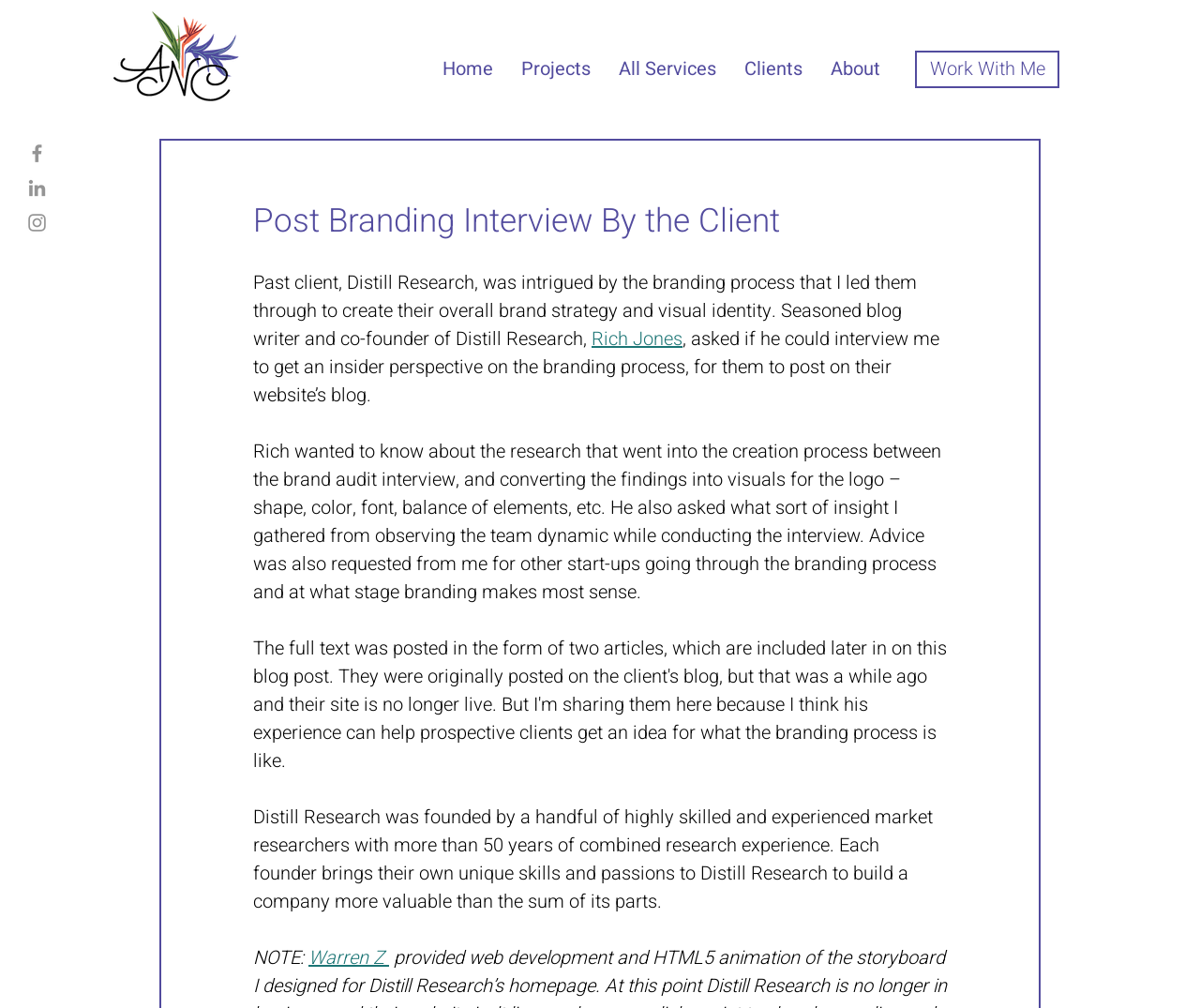Find the bounding box coordinates for the area that must be clicked to perform this action: "Read about All Services".

[0.504, 0.046, 0.609, 0.092]